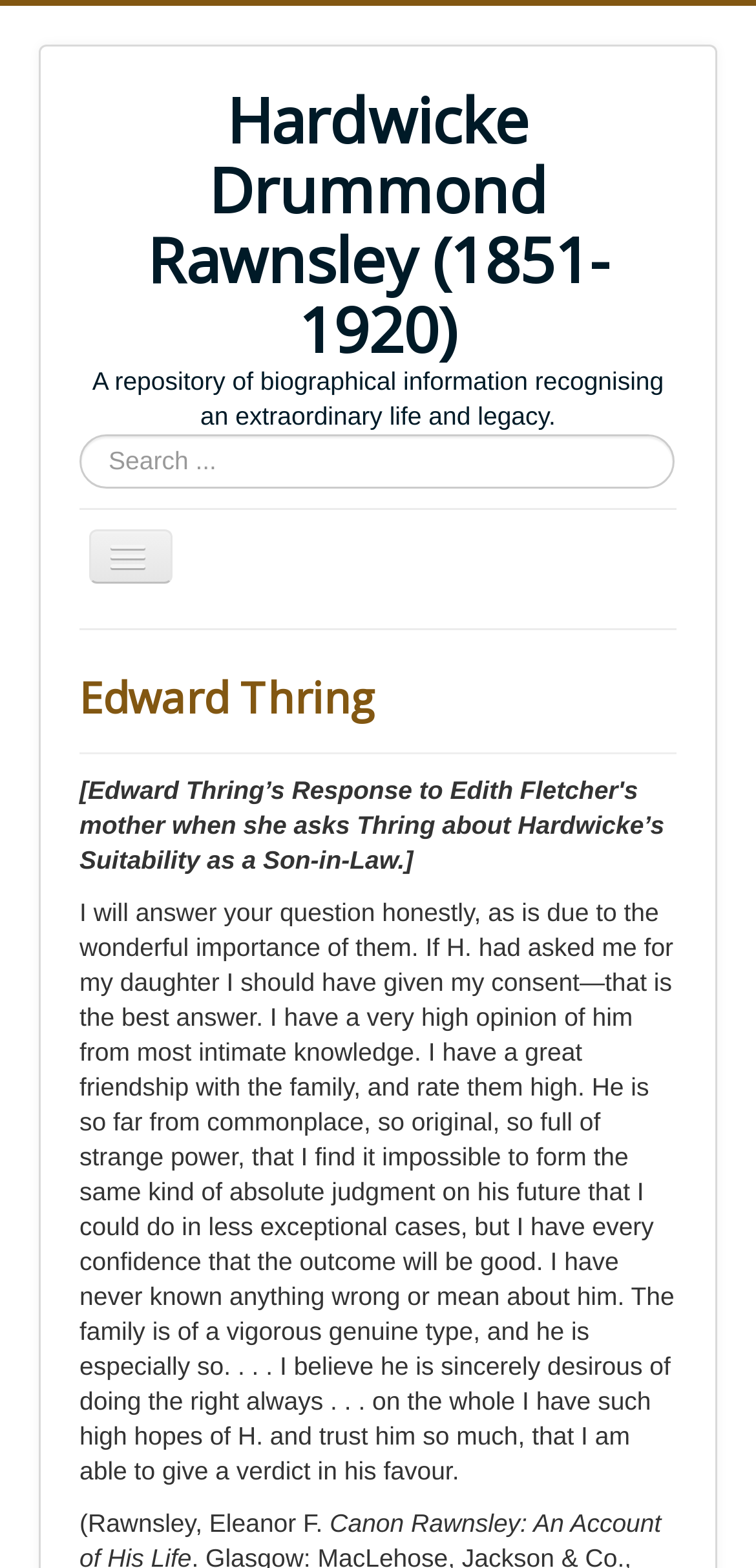Determine the coordinates of the bounding box for the clickable area needed to execute this instruction: "Read the quote about Edward Thring".

[0.105, 0.573, 0.892, 0.947]